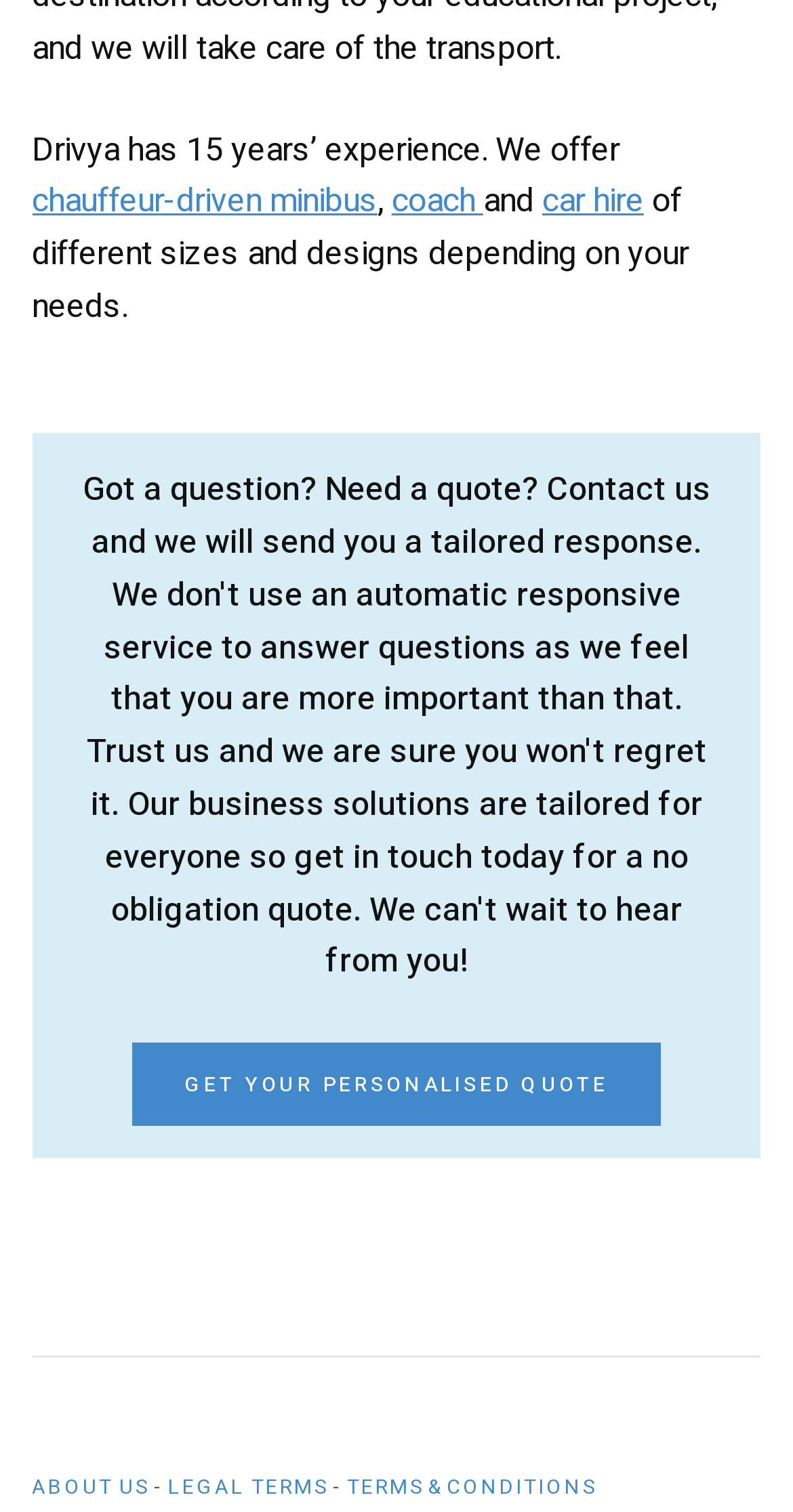Specify the bounding box coordinates of the element's region that should be clicked to achieve the following instruction: "Learn about chauffeur-driven minibus". The bounding box coordinates consist of four float numbers between 0 and 1, in the format [left, top, right, bottom].

[0.04, 0.117, 0.476, 0.15]